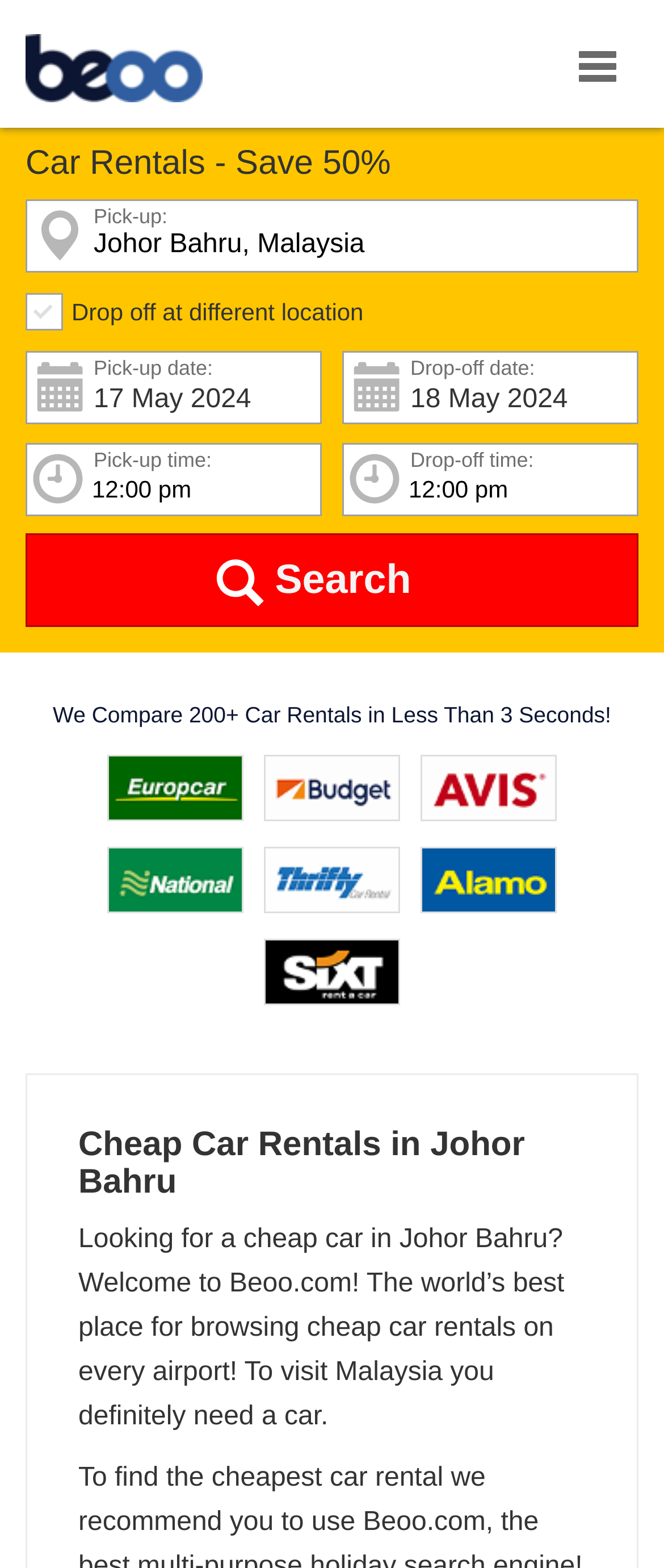Extract the bounding box coordinates for the UI element described as: "alt="Beoo.com"".

[0.038, 0.022, 0.305, 0.069]